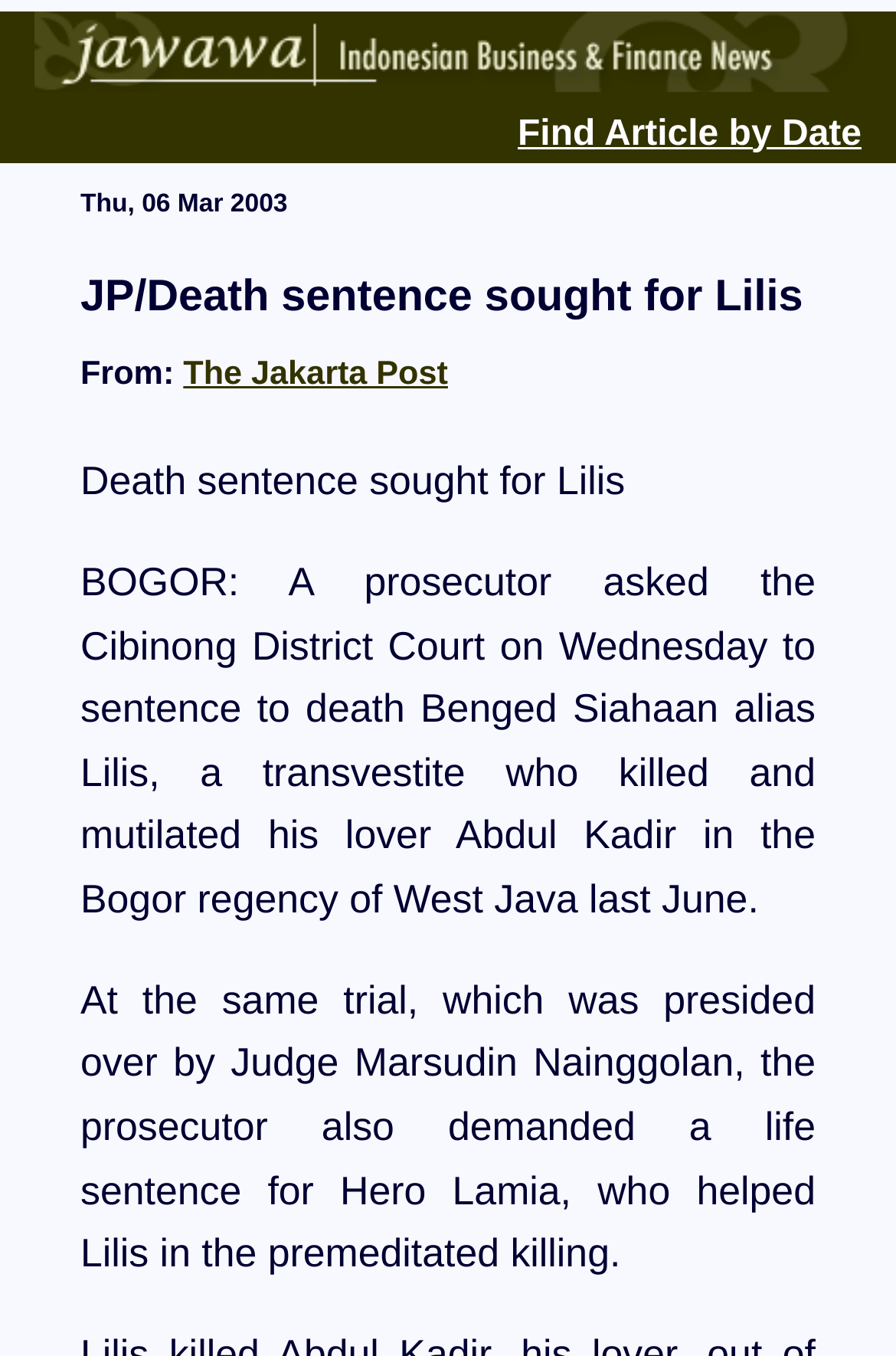Respond to the following query with just one word or a short phrase: 
In which regency did the killing take place?

Bogor regency of West Java